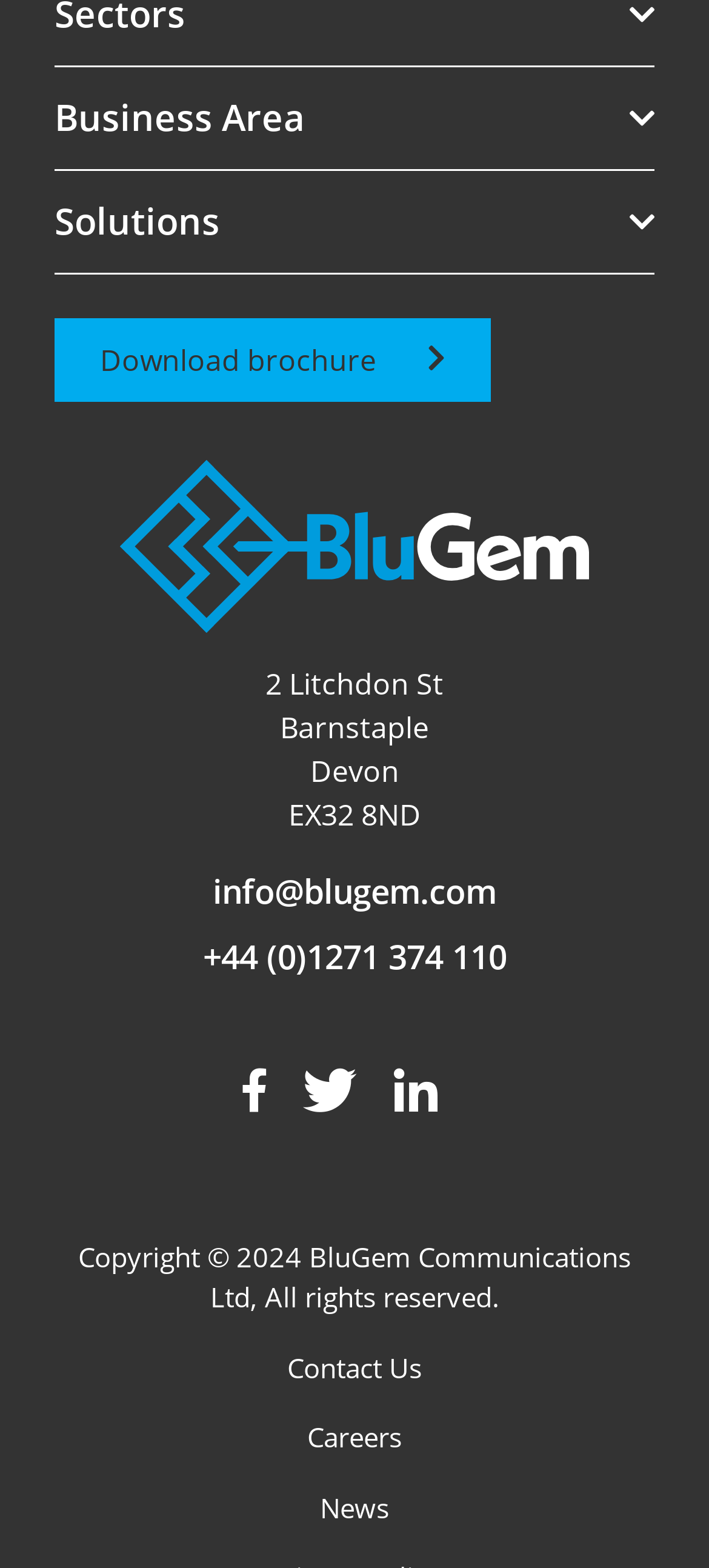Determine the bounding box coordinates for the HTML element mentioned in the following description: "Product Management". The coordinates should be a list of four floats ranging from 0 to 1, represented as [left, top, right, bottom].

[0.077, 0.349, 0.923, 0.404]